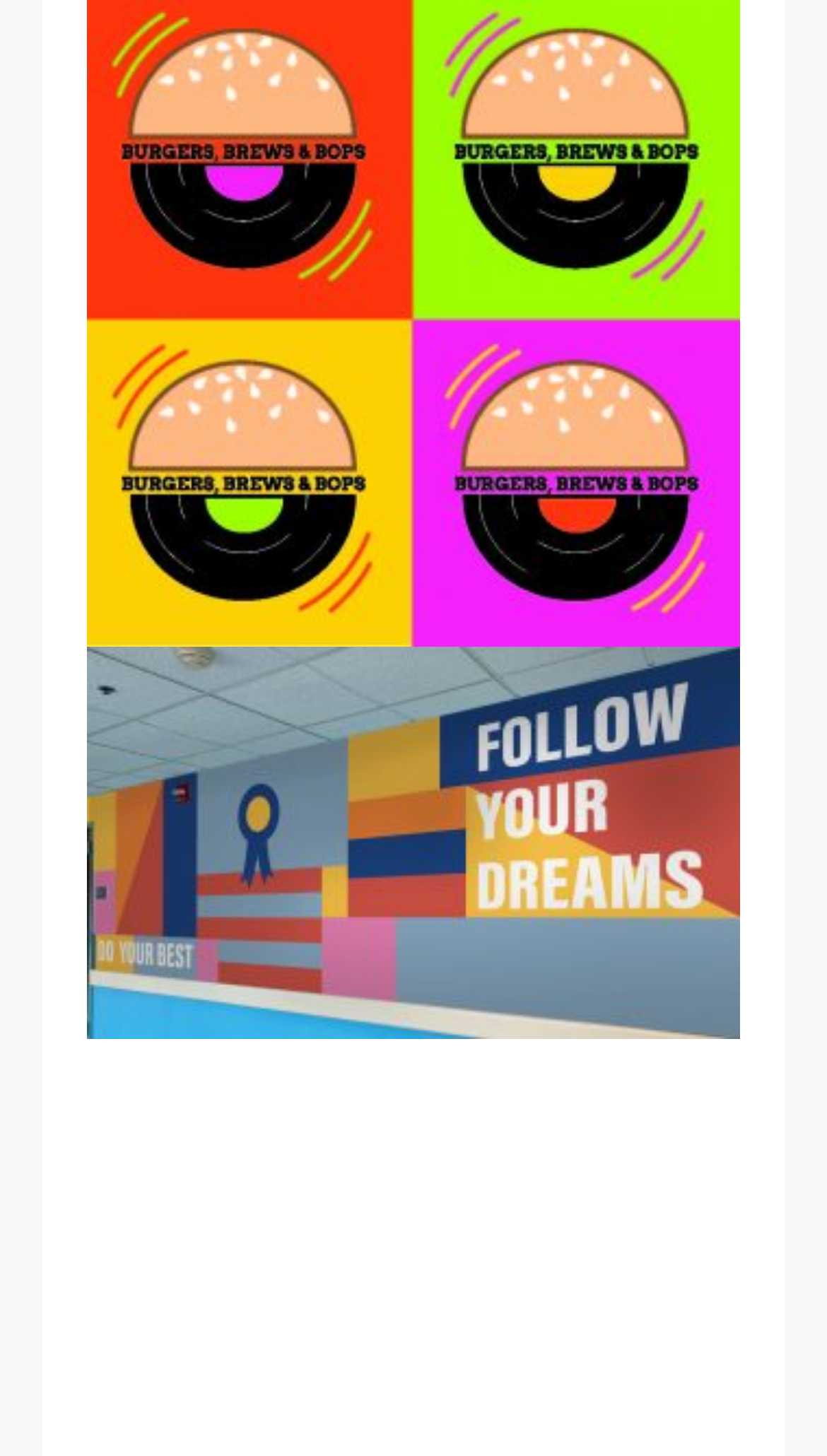Find the bounding box coordinates for the UI element that matches this description: "title="PACIENT-HALL-MOCKUP"".

[0.105, 0.918, 0.895, 0.949]